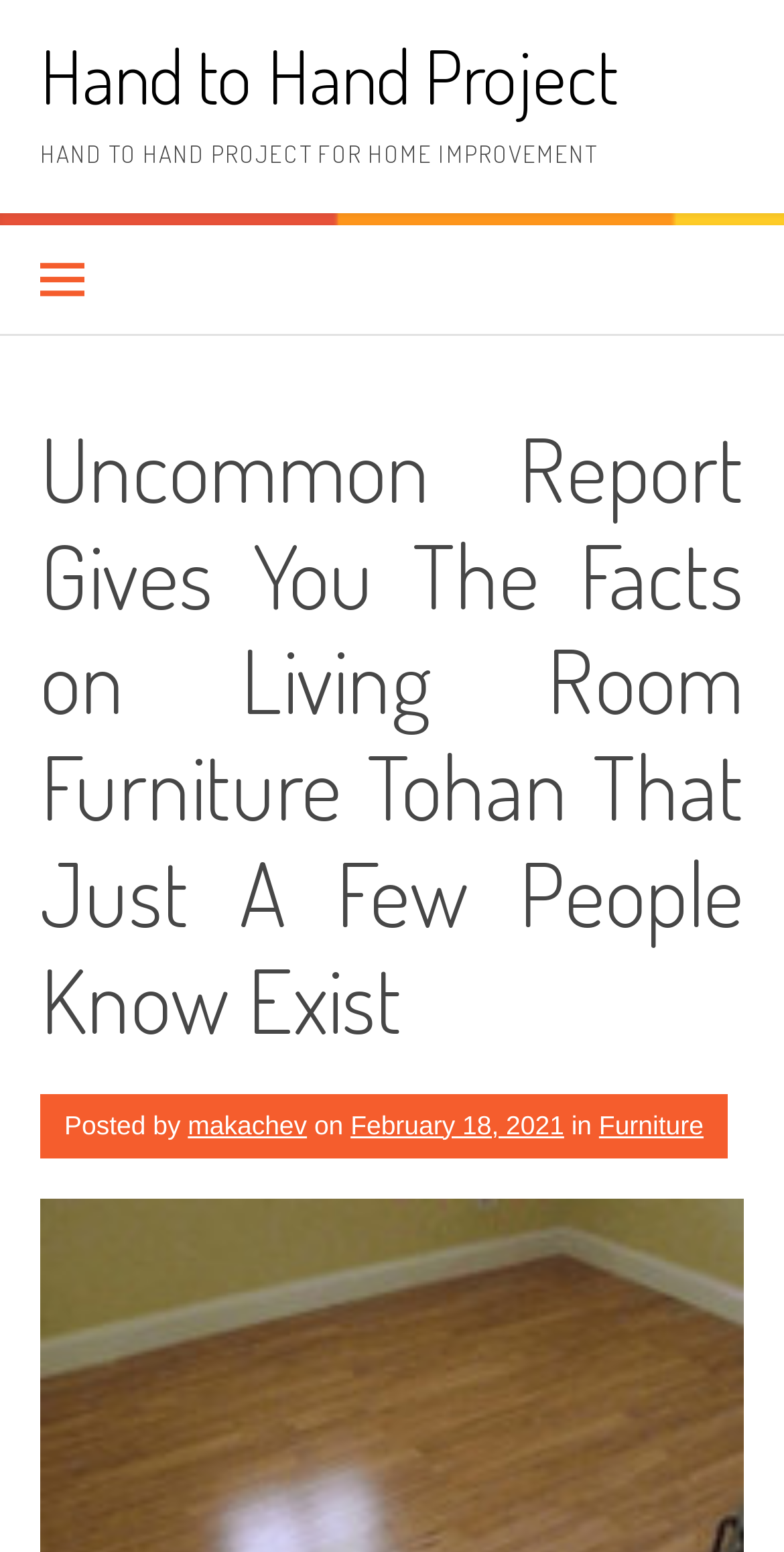Reply to the question with a single word or phrase:
When was the article posted?

February 18, 2021